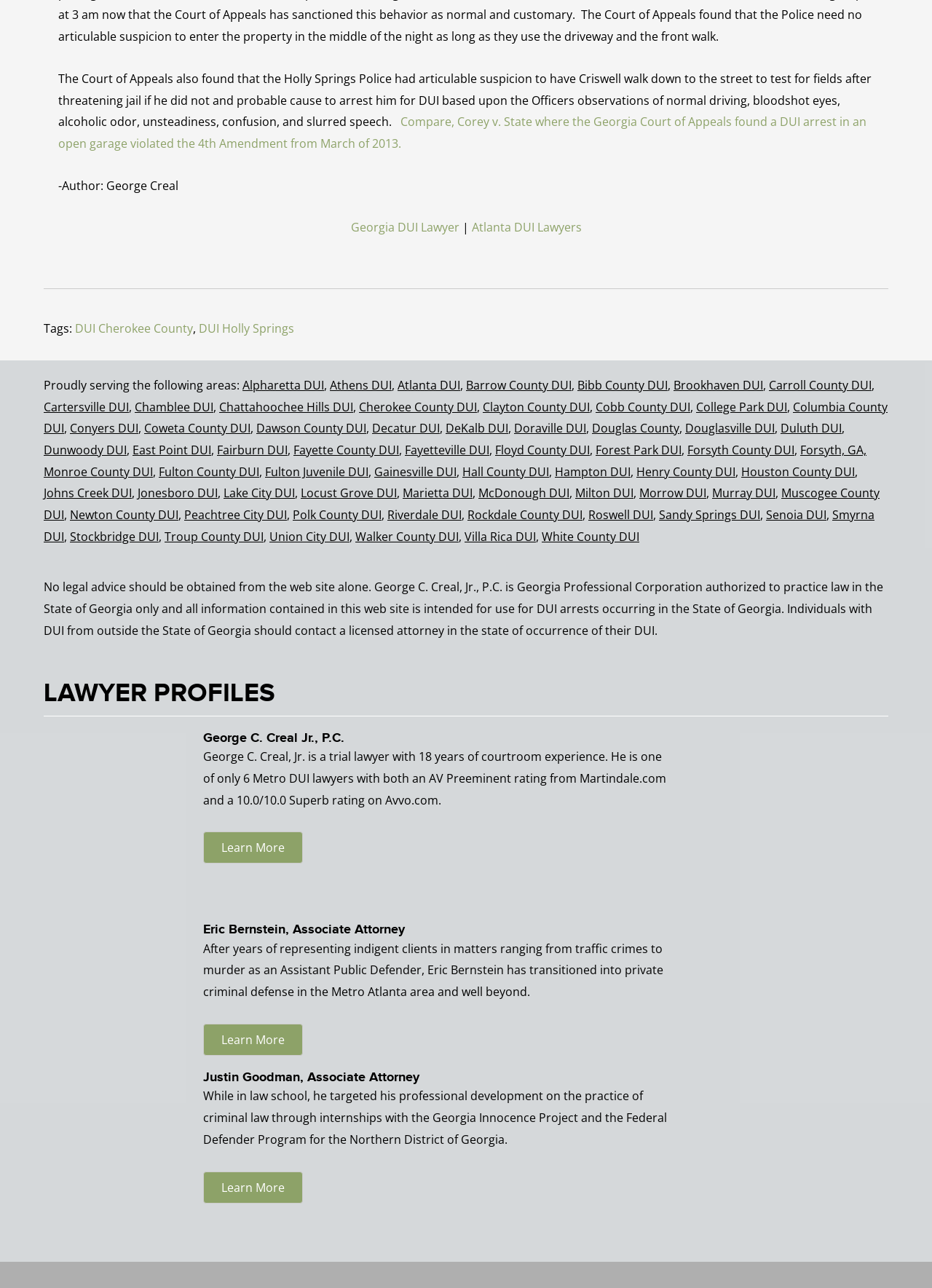Locate the UI element that matches the description Stockbridge DUI in the webpage screenshot. Return the bounding box coordinates in the format (top-left x, top-left y, bottom-right x, bottom-right y), with values ranging from 0 to 1.

[0.075, 0.41, 0.17, 0.423]